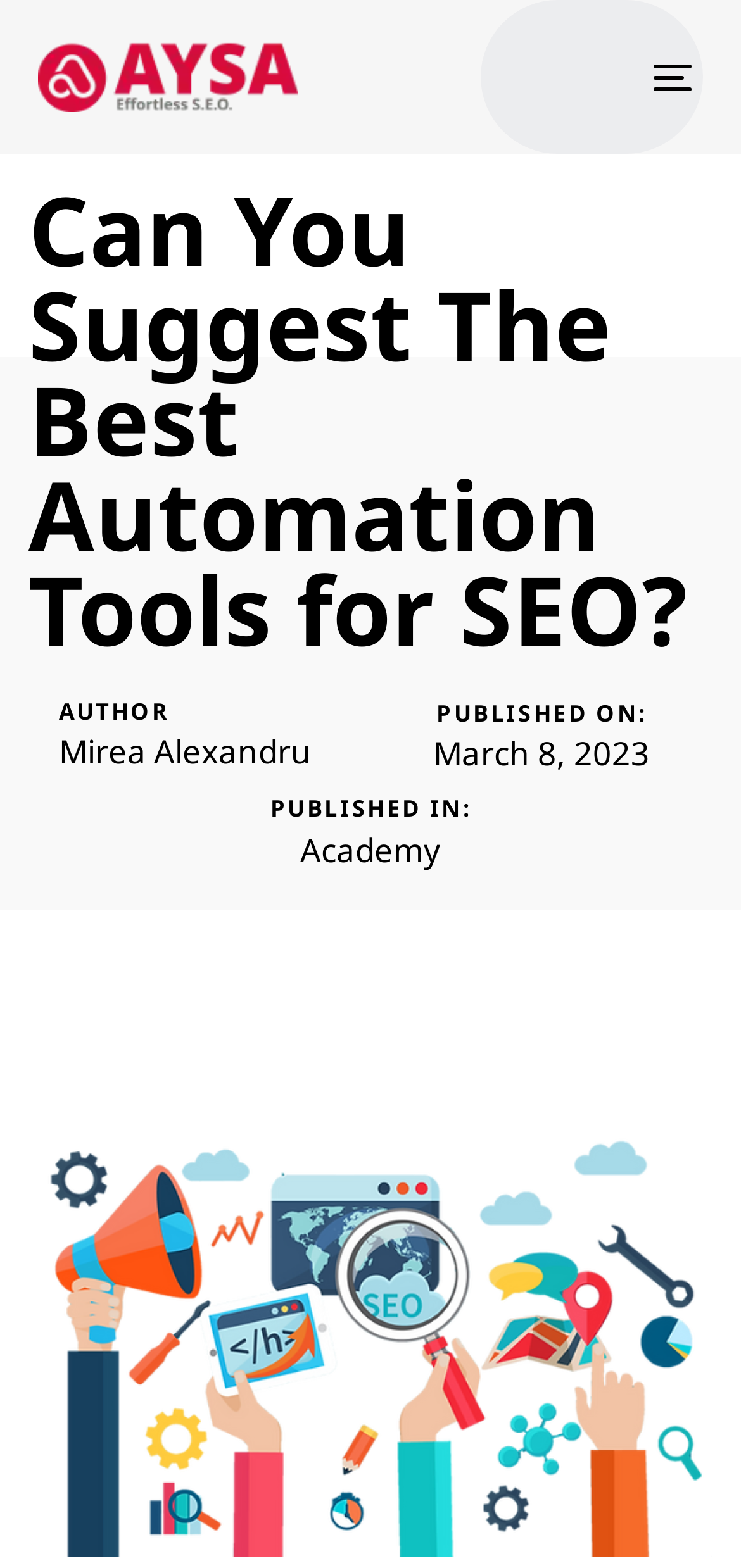Bounding box coordinates are specified in the format (top-left x, top-left y, bottom-right x, bottom-right y). All values are floating point numbers bounded between 0 and 1. Please provide the bounding box coordinate of the region this sentence describes: Academy

[0.405, 0.529, 0.595, 0.555]